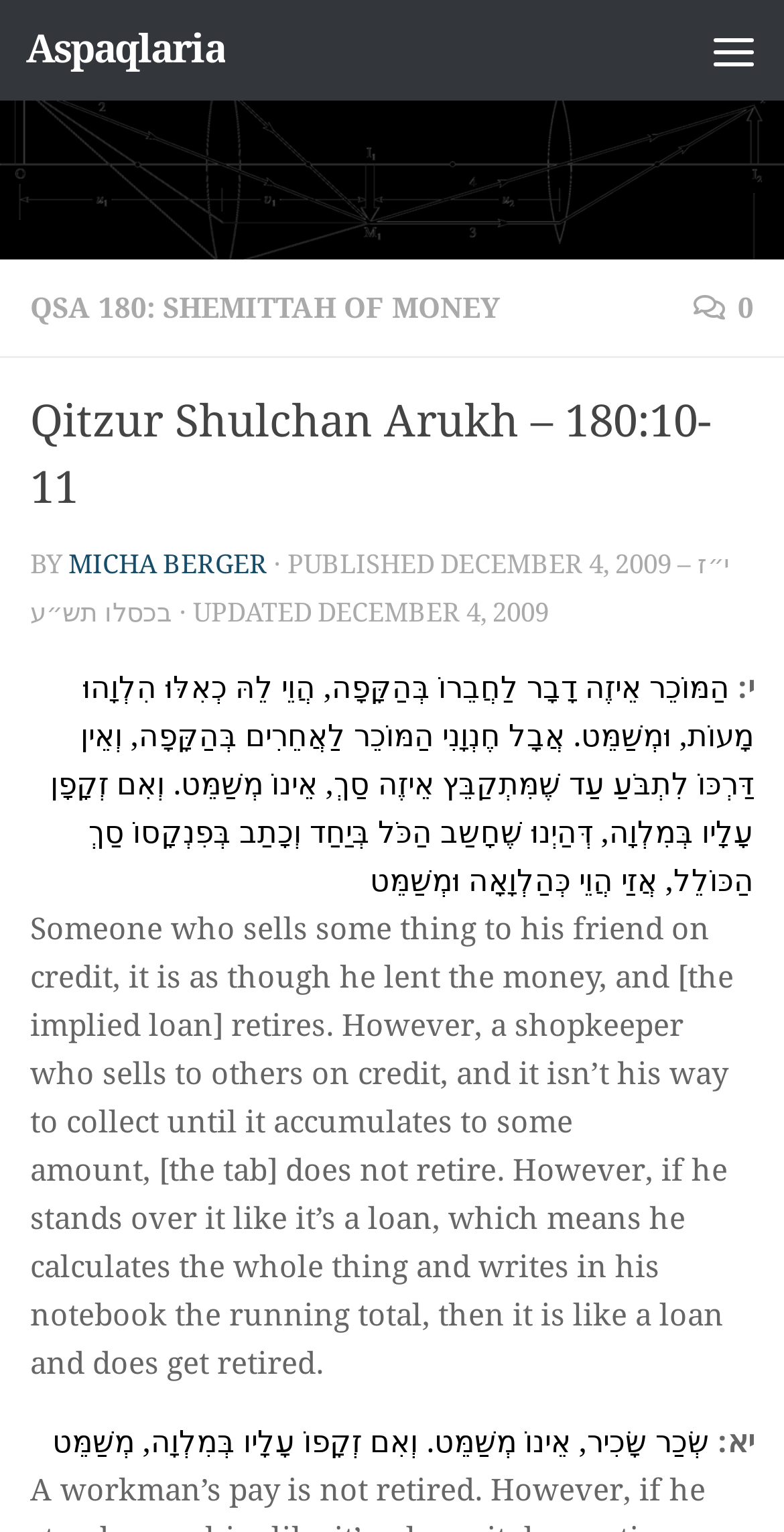Can you find the bounding box coordinates for the UI element given this description: "QSA 180: Shemittah of Money"? Provide the coordinates as four float numbers between 0 and 1: [left, top, right, bottom].

[0.038, 0.191, 0.638, 0.212]